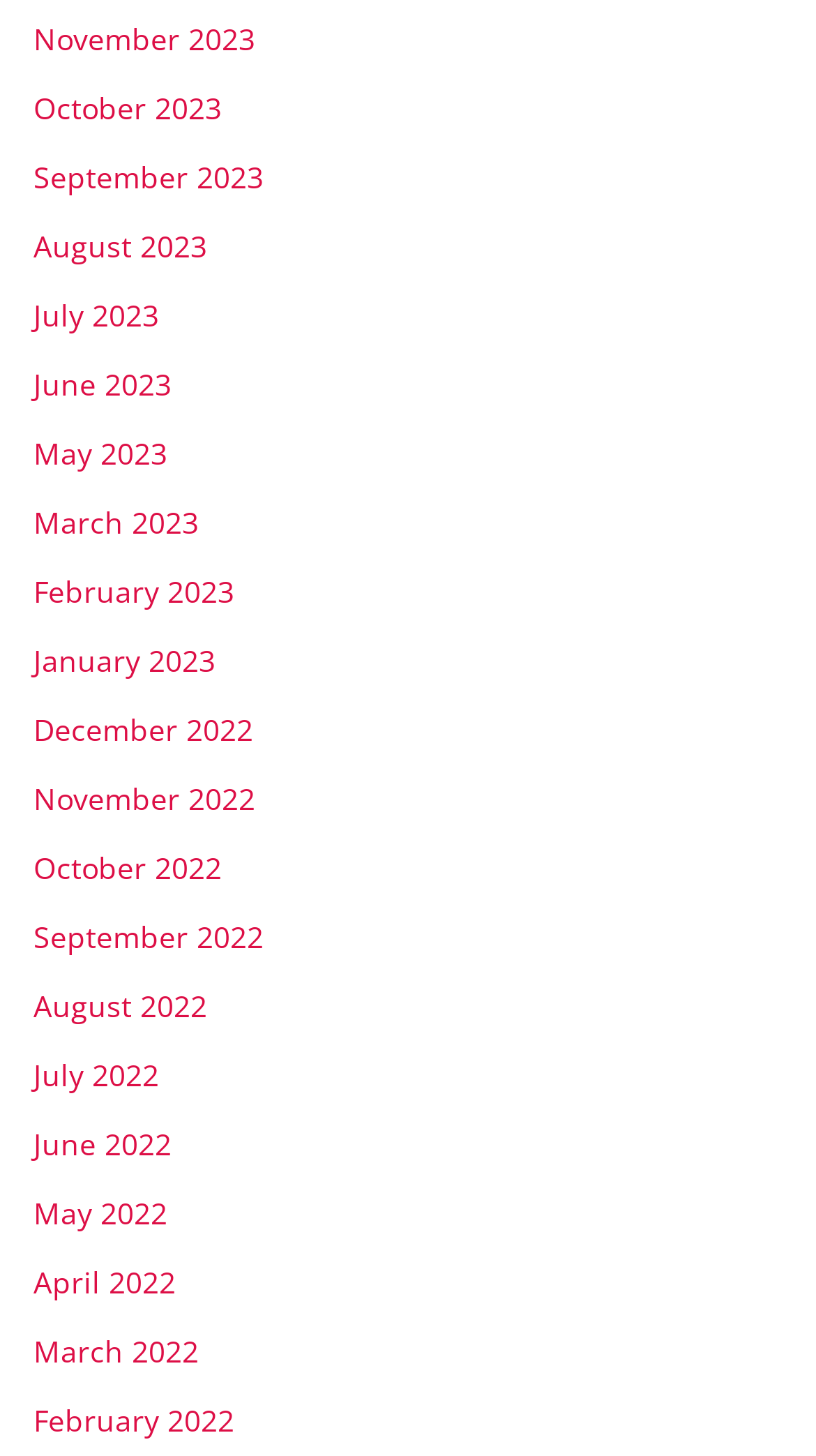Identify the bounding box coordinates of the clickable region to carry out the given instruction: "view October 2022".

[0.041, 0.582, 0.272, 0.609]